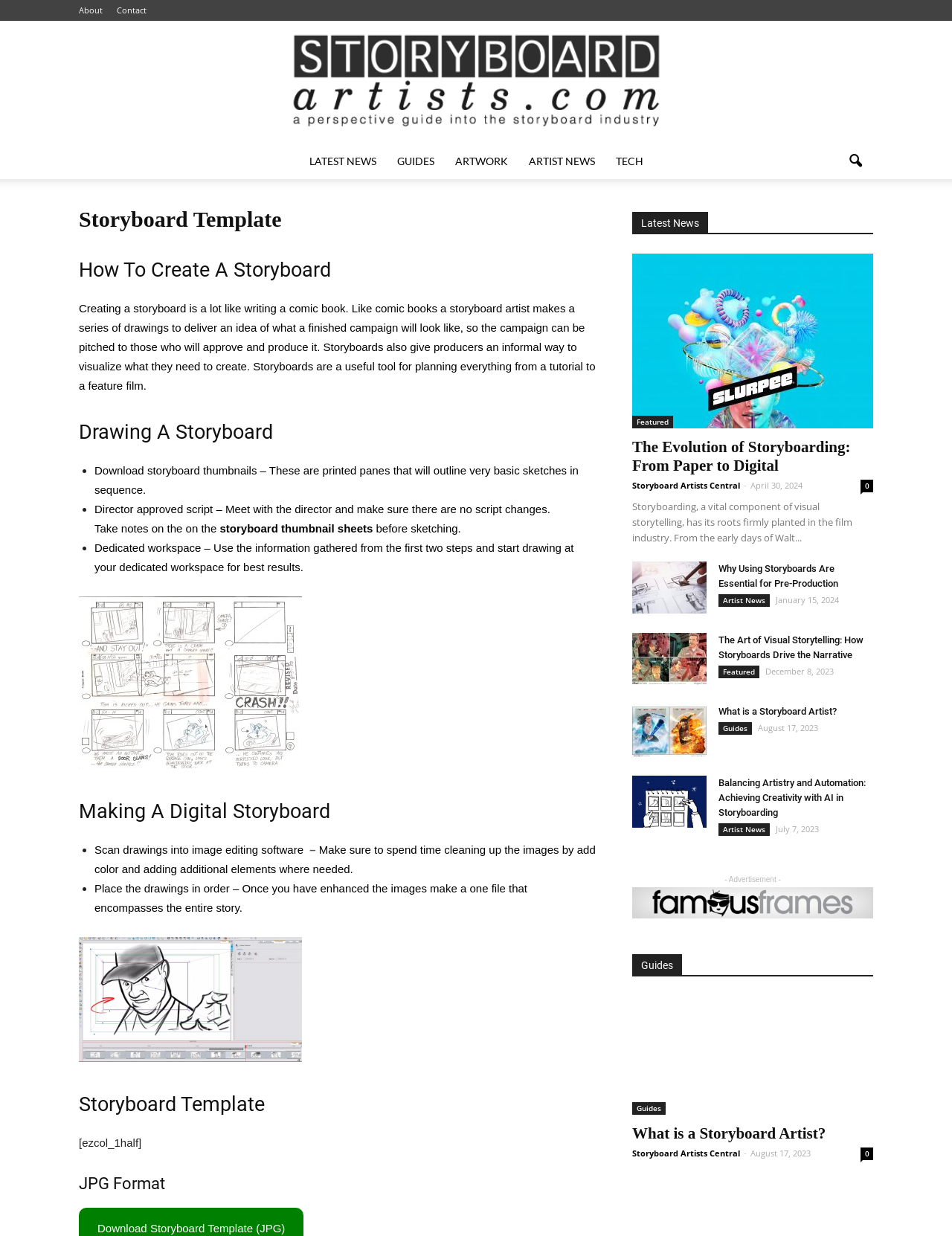What is the topic of the article 'The Evolution of Storyboarding: From Paper to Digital'?
Please answer the question with as much detail as possible using the screenshot.

The webpage has a link to an article titled 'The Evolution of Storyboarding: From Paper to Digital', which suggests that the topic of the article is the evolution of storyboarding from traditional paper-based methods to digital methods.